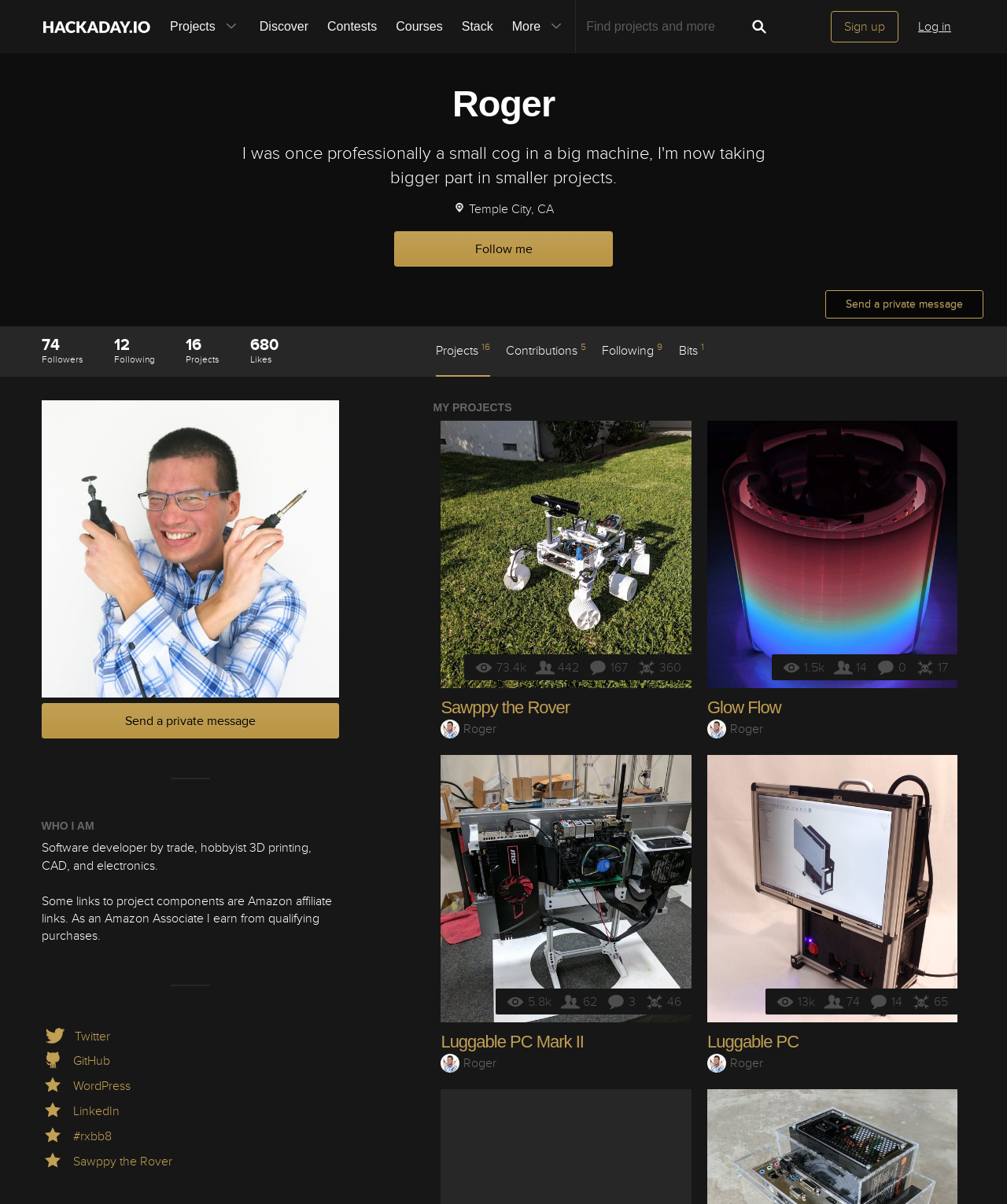Using floating point numbers between 0 and 1, provide the bounding box coordinates in the format (top-left x, top-left y, bottom-right x, bottom-right y). Locate the UI element described here: Bits 1

[0.674, 0.283, 0.699, 0.311]